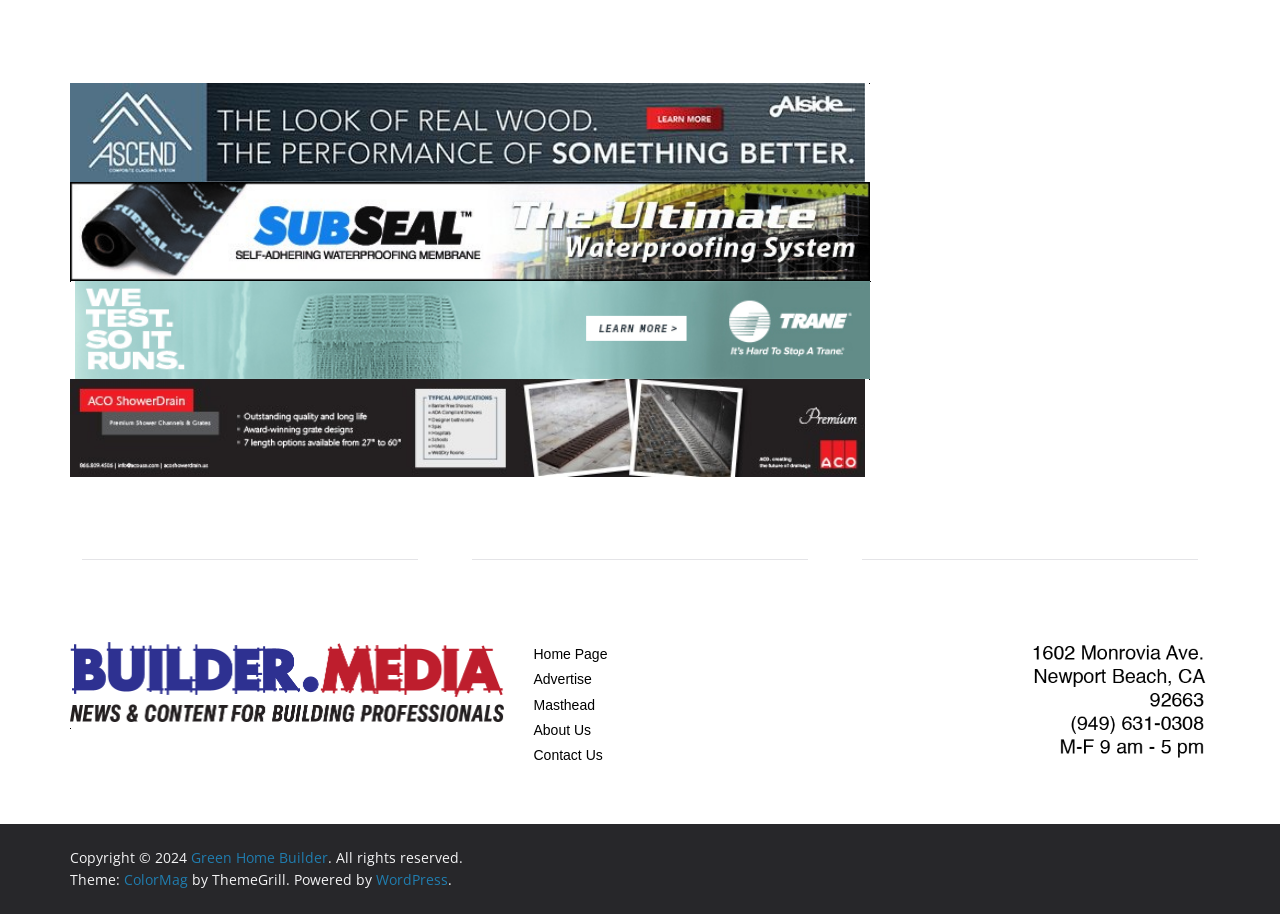Use a single word or phrase to answer the question: What is the text on the bottom left of the webpage?

Copyright © 2024